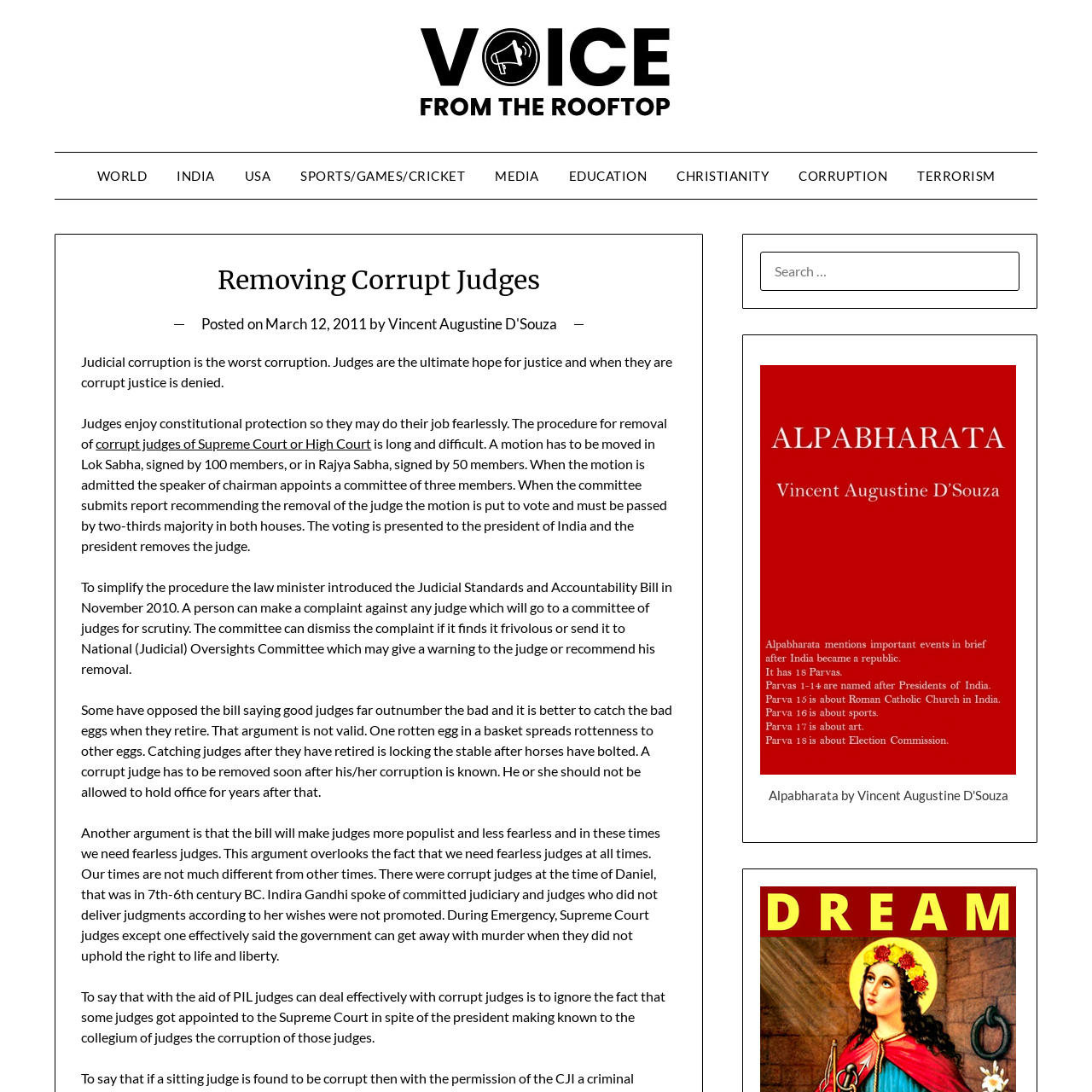Explain in detail what you observe on this webpage.

This webpage is about removing corrupt judges from the Supreme Court or High Court. At the top left, there is a logo of "Voice from the rooftop" with a link to it. Below the logo, there are nine links to different categories, including WORLD, INDIA, USA, SPORTS/GAMES/CRICKET, MEDIA, EDUCATION, CHRISTIANITY, CORRUPTION, and TERRORISM, arranged horizontally across the page.

The main content of the webpage is divided into several sections. The first section has a heading "Removing Corrupt Judges" and provides information about the importance of judges being fearless in their job. Below this, there is a paragraph discussing how judges enjoy constitutional protection, but the procedure for removing corrupt judges is long and difficult.

The next section explains the procedure for removing corrupt judges, which involves a motion being moved in Lok Sabha or Rajya Sabha, signed by a certain number of members, and then a committee of three members is appointed to investigate. If the committee recommends removal, the motion is put to vote and must be passed by two-thirds majority in both houses.

The following section discusses a proposed bill, the Judicial Standards and Accountability Bill, which aims to simplify the procedure for removing corrupt judges. The bill allows anyone to make a complaint against a judge, which will be scrutinized by a committee of judges. If the complaint is found to be valid, it will be sent to the National (Judicial) Oversight Committee, which may give a warning to the judge or recommend their removal.

The webpage also presents arguments for and against the bill. Some argue that good judges far outnumber the bad, and it is better to catch the bad eggs when they retire. Others argue that the bill will make judges more populist and less fearless. The webpage counters these arguments, stating that corrupt judges must be removed as soon as possible, and that fearless judges are needed at all times.

At the bottom right of the page, there is a search box and a figure with a link to "Alpabharata by Vincent Augustine D'Souza" and an image of the same.